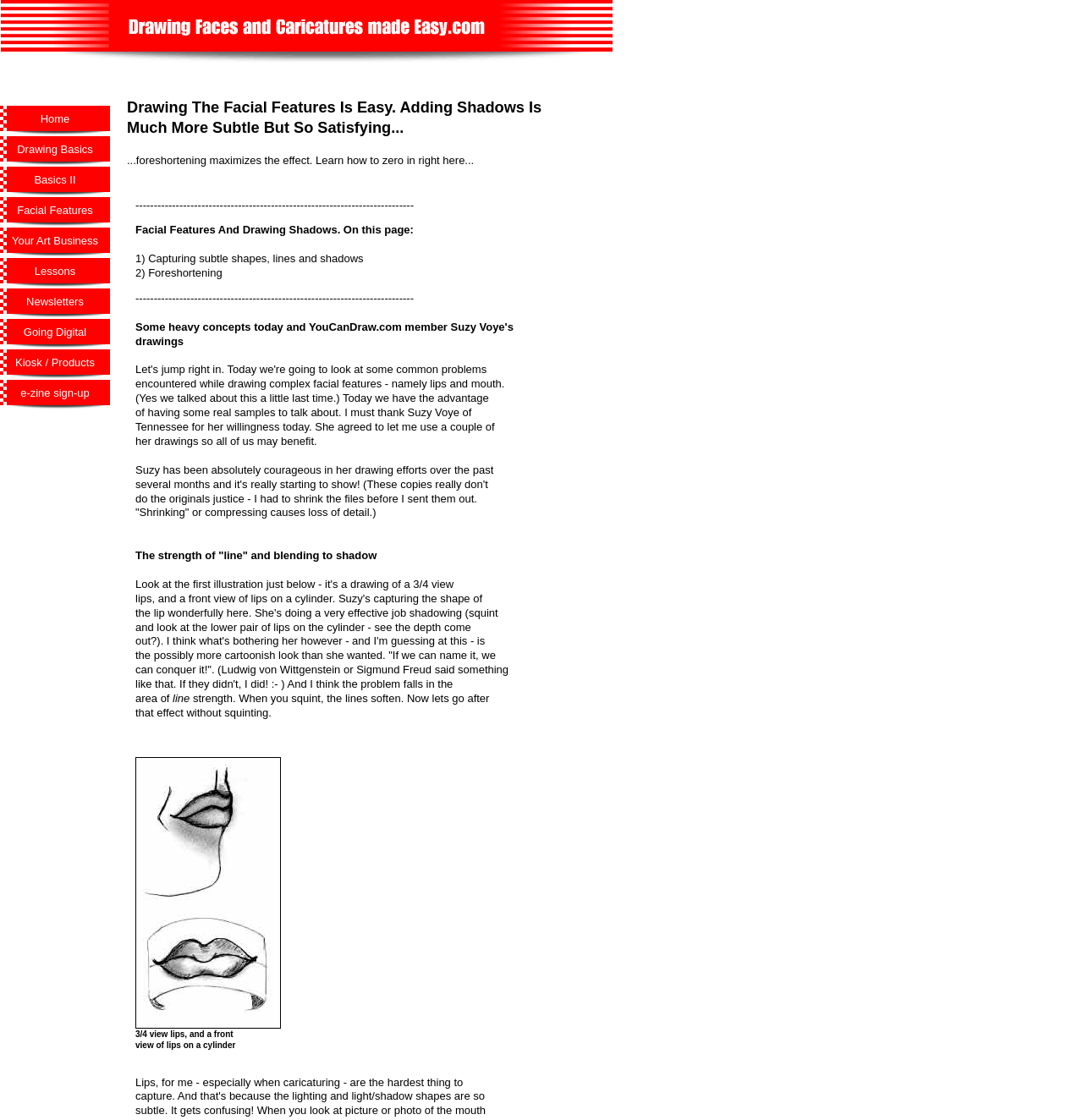Respond with a single word or phrase to the following question: What is the author grateful for?

Suzy's willingness